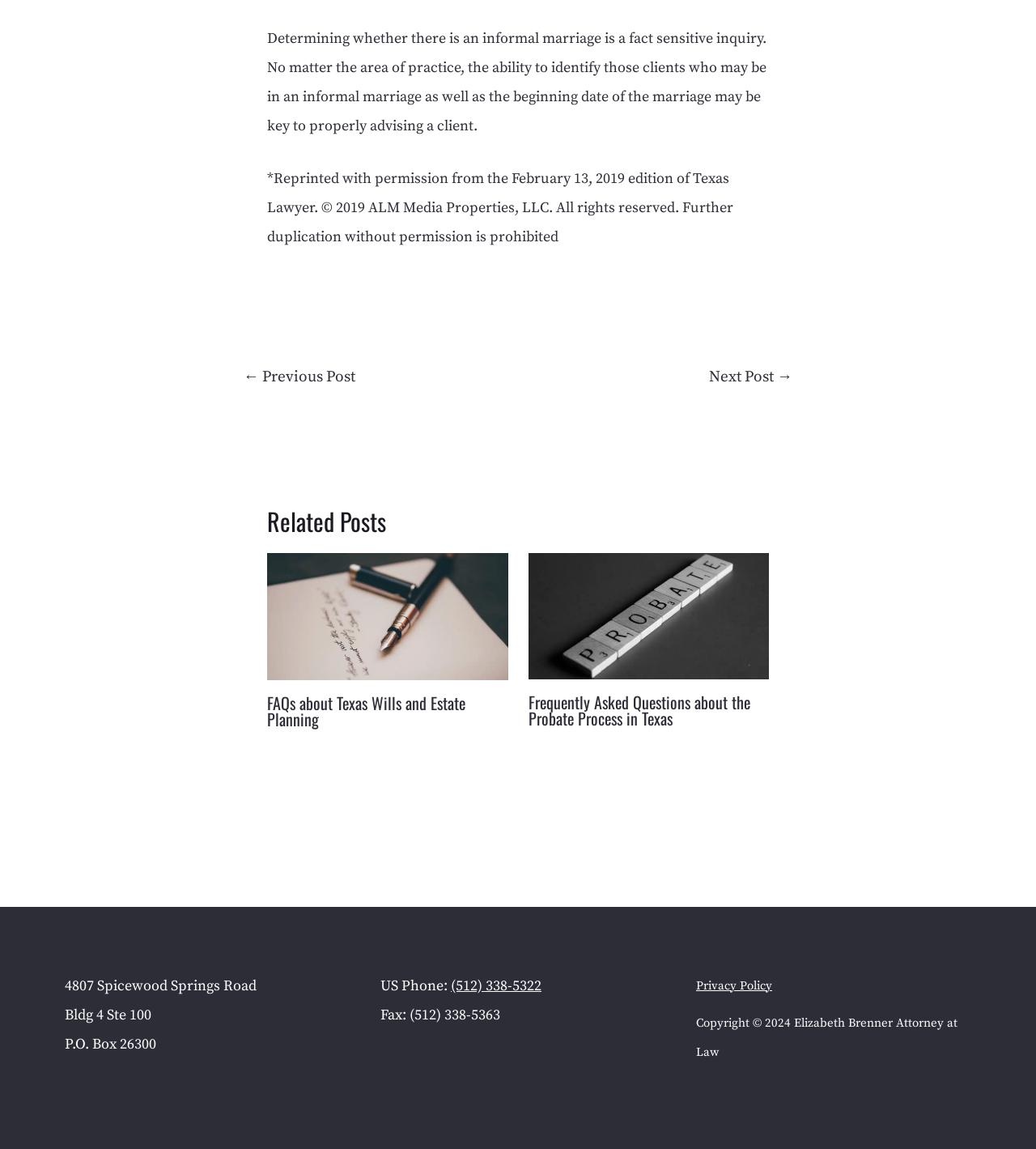What is the phone number of the law office?
Kindly offer a detailed explanation using the data available in the image.

The phone number of the law office is (512) 338-5322, which is mentioned in the footer section of the webpage.